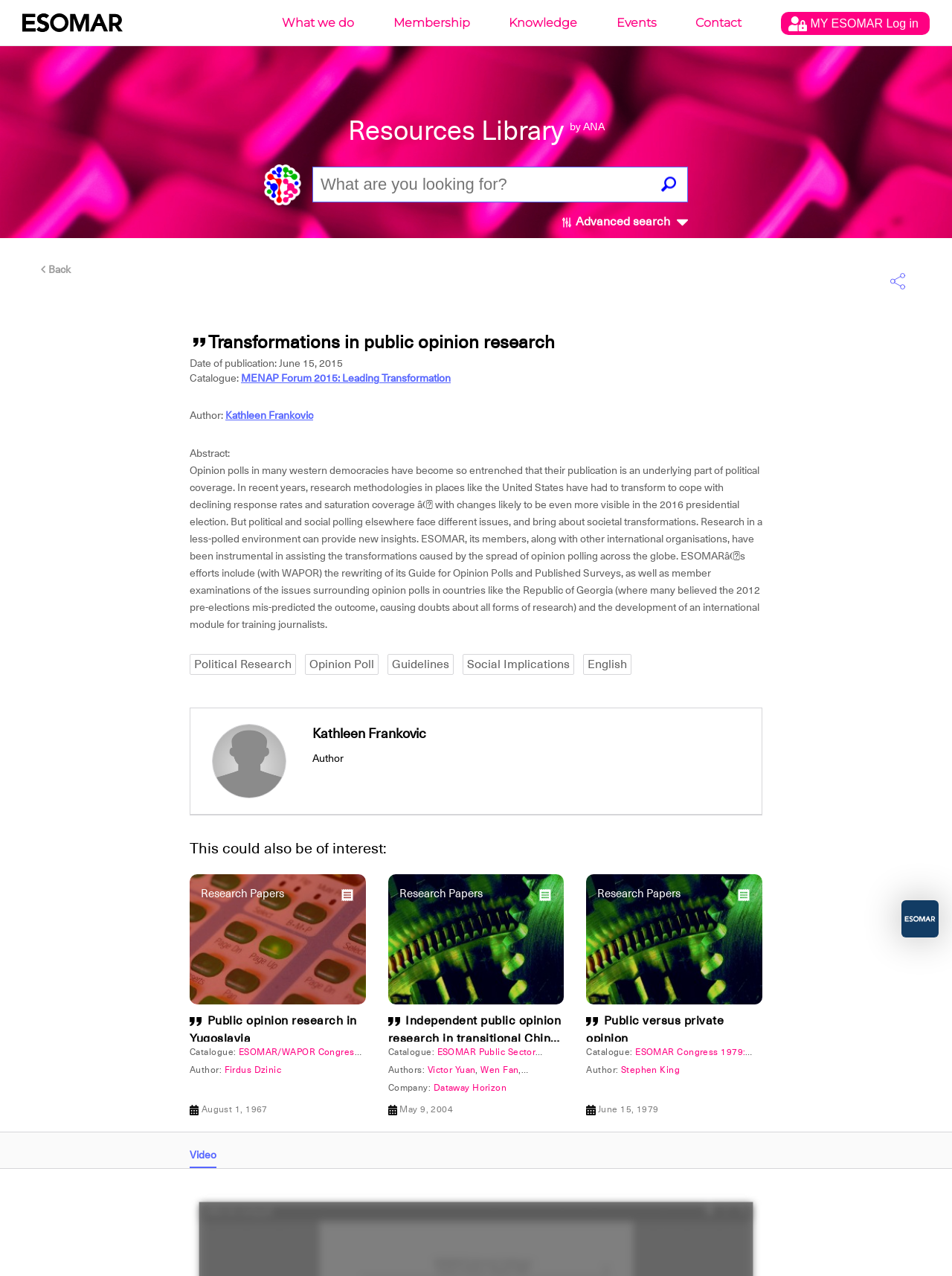Pinpoint the bounding box coordinates of the clickable area necessary to execute the following instruction: "Read more about 'Transformations in public opinion research'". The coordinates should be given as four float numbers between 0 and 1, namely [left, top, right, bottom].

[0.219, 0.258, 0.583, 0.279]